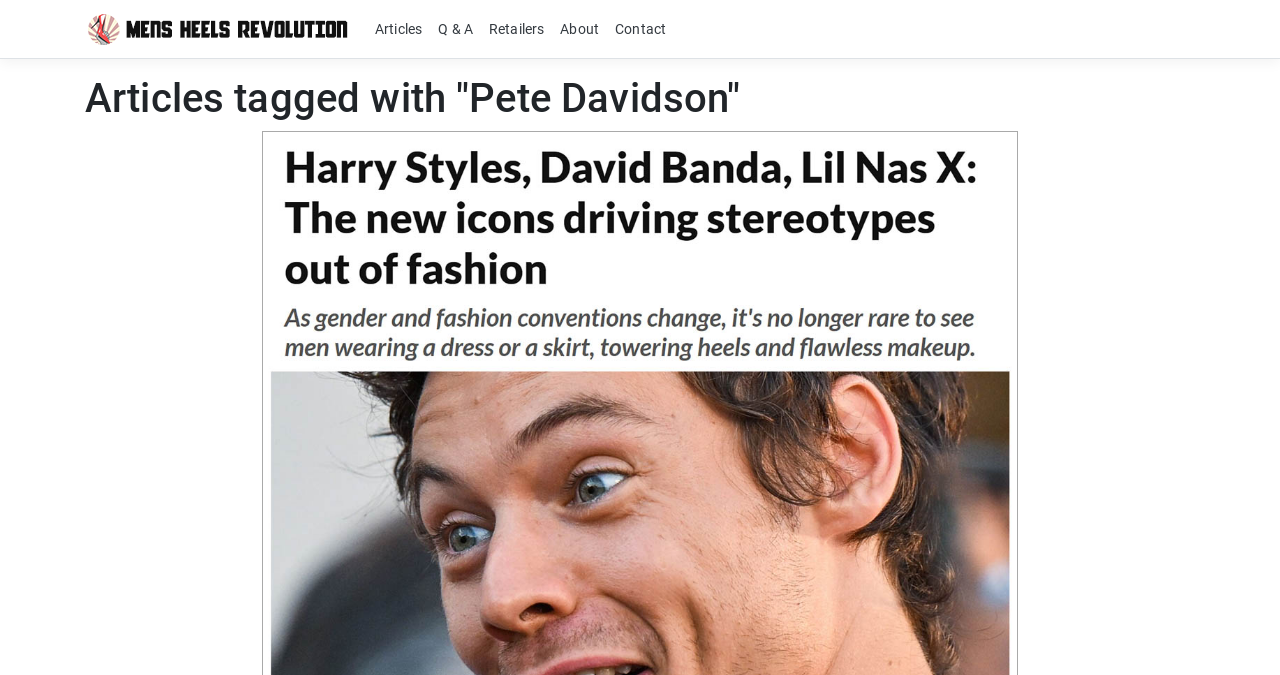Locate the bounding box coordinates of the clickable region to complete the following instruction: "read articles tagged with Pete Davidson."

[0.066, 0.111, 0.934, 0.183]